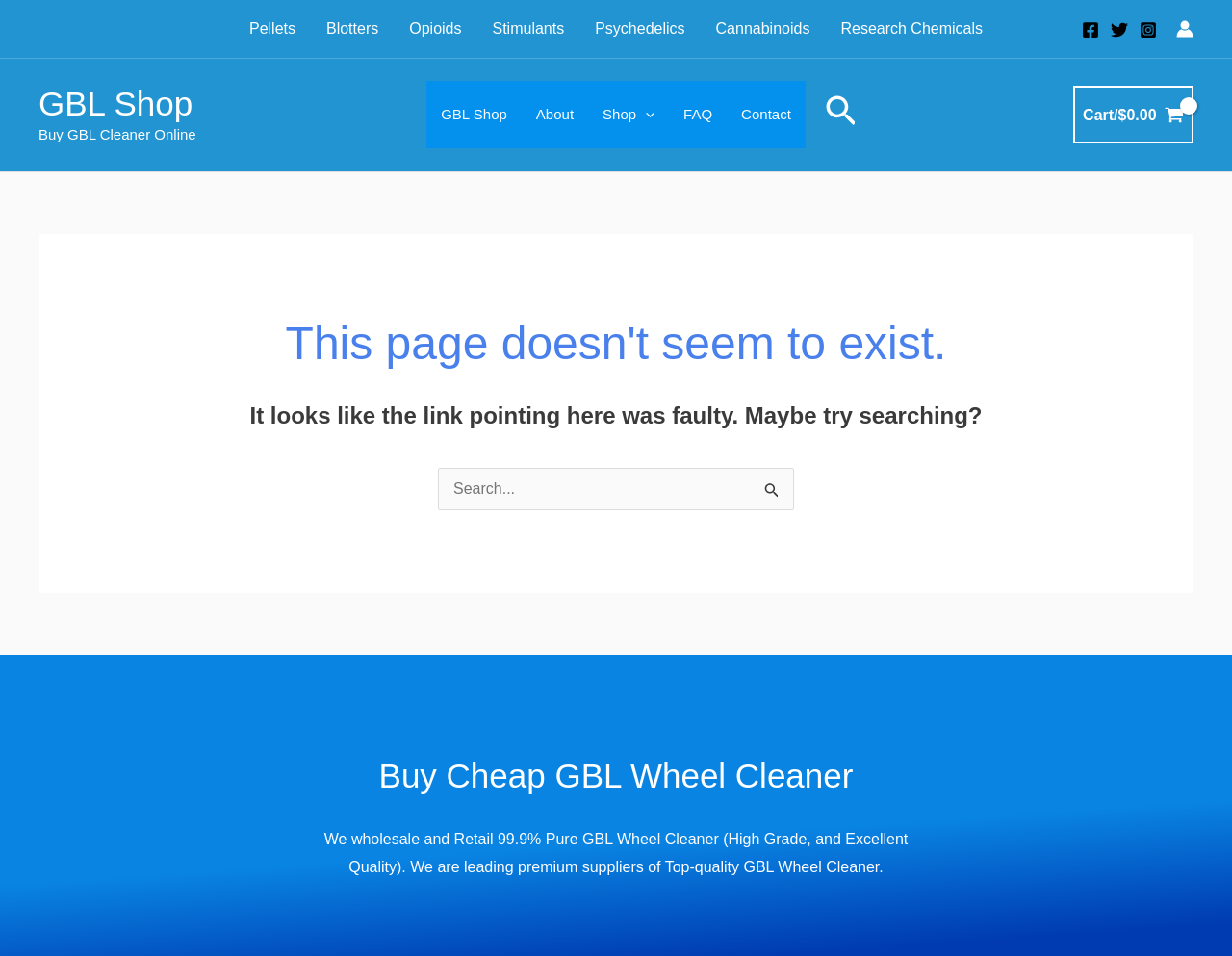Identify the bounding box of the HTML element described as: "GBL Shop".

[0.346, 0.085, 0.423, 0.155]